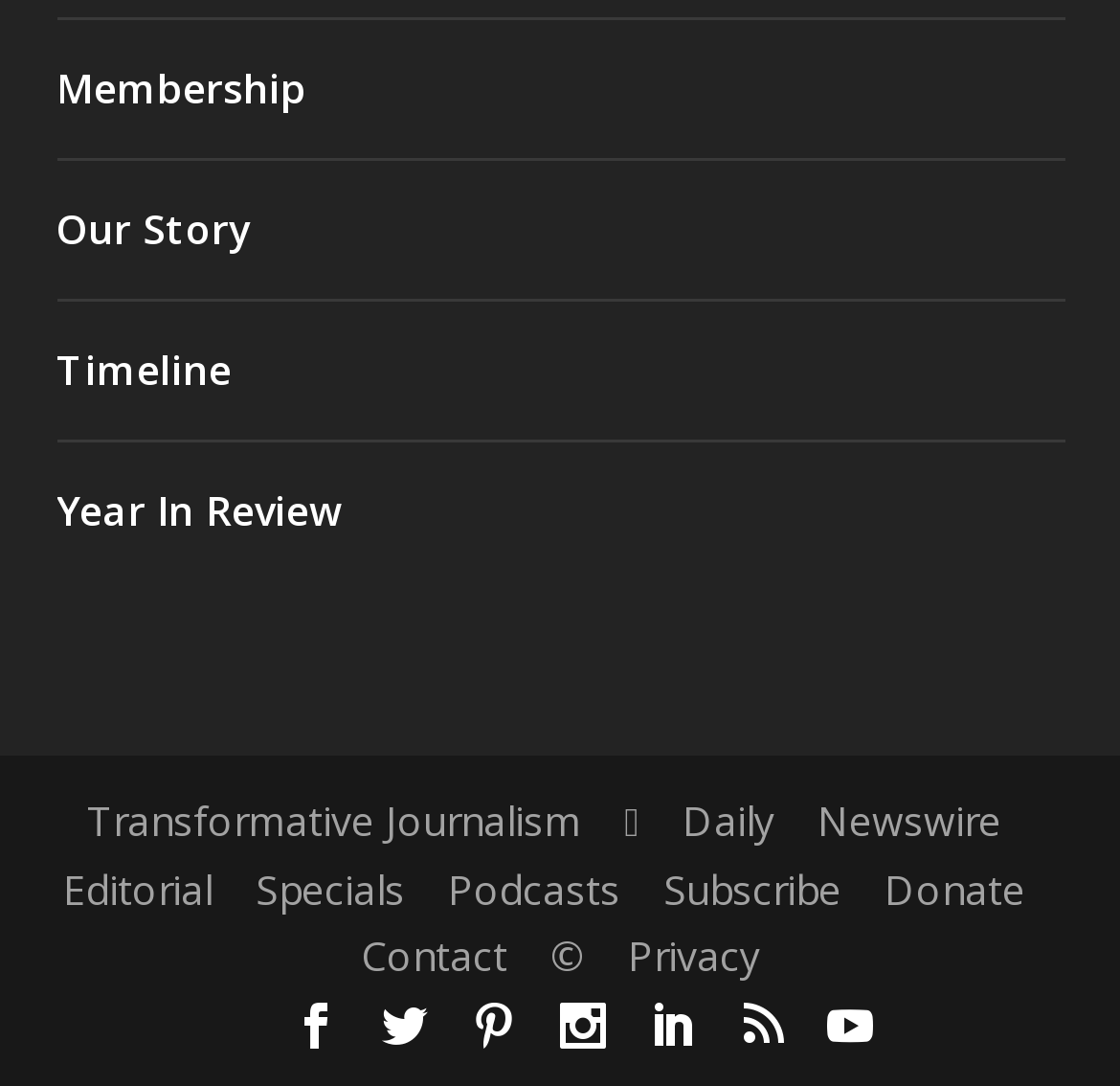Determine the bounding box coordinates for the area you should click to complete the following instruction: "Read our story".

[0.05, 0.185, 0.224, 0.235]